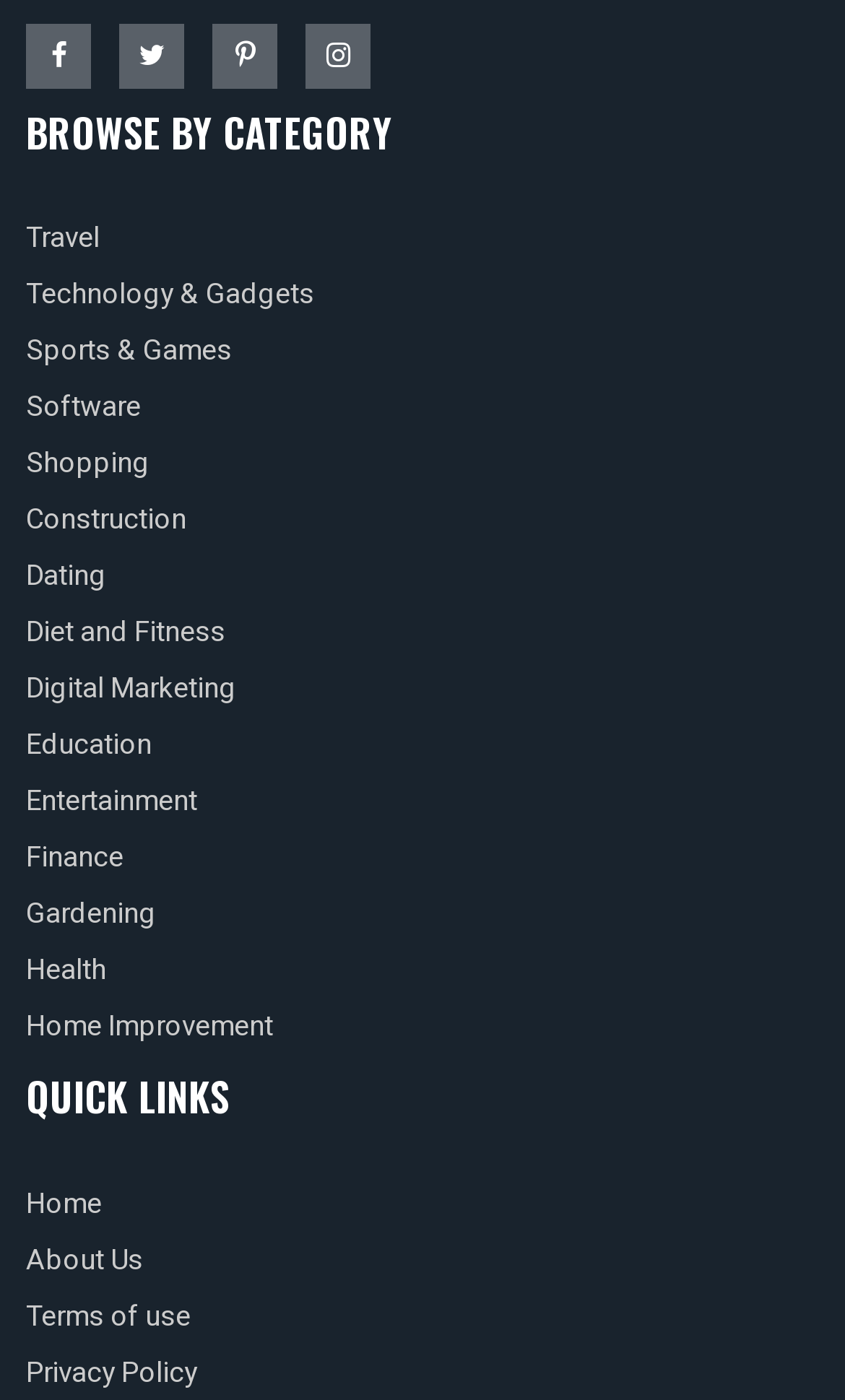What is the last category listed?
Based on the image, answer the question with a single word or brief phrase.

Health